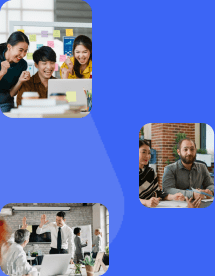Give a detailed account of the contents of the image.

This image showcases a dynamic and collaborative work environment, ideal for tech startups. The layout features three distinct scenes: 

1. **Top Left Scene**: A team of three individuals, two women and one man, energetically engage in a brainstorming session. Their expressions reflect excitement and creativity as they interact with colorful post-it notes displayed on a wall, suggesting an atmosphere ripe for innovative ideas and teamwork.

2. **Bottom Scene**: A group of professionals working collectively at a modern office space. Several individuals are seen actively discussing around sleek office desks, illustrating a focused and productive environment. The presence of laptops indicates a tech-oriented workplace where collaboration is key to success.

3. **Top Right Scene**: A close-up of a man with a beard, engaging in a discussion while seated at a table alongside another colleague. The setting exudes seriousness but also hints at a supportive atmosphere, emphasizing communication and collaboration within the team.

Overall, this image encapsulates the essence of startup culture: vibrant teamwork, innovation, and a collaborative spirit, making it a compelling visual representation for a platform dedicated to connecting enthusiasts with opportunities in the tech industry. The branding message "Startup Jobs - Your source for tech startup jobs" complements the visuals, reinforcing the focus on dynamic careers in fast-growing startups.